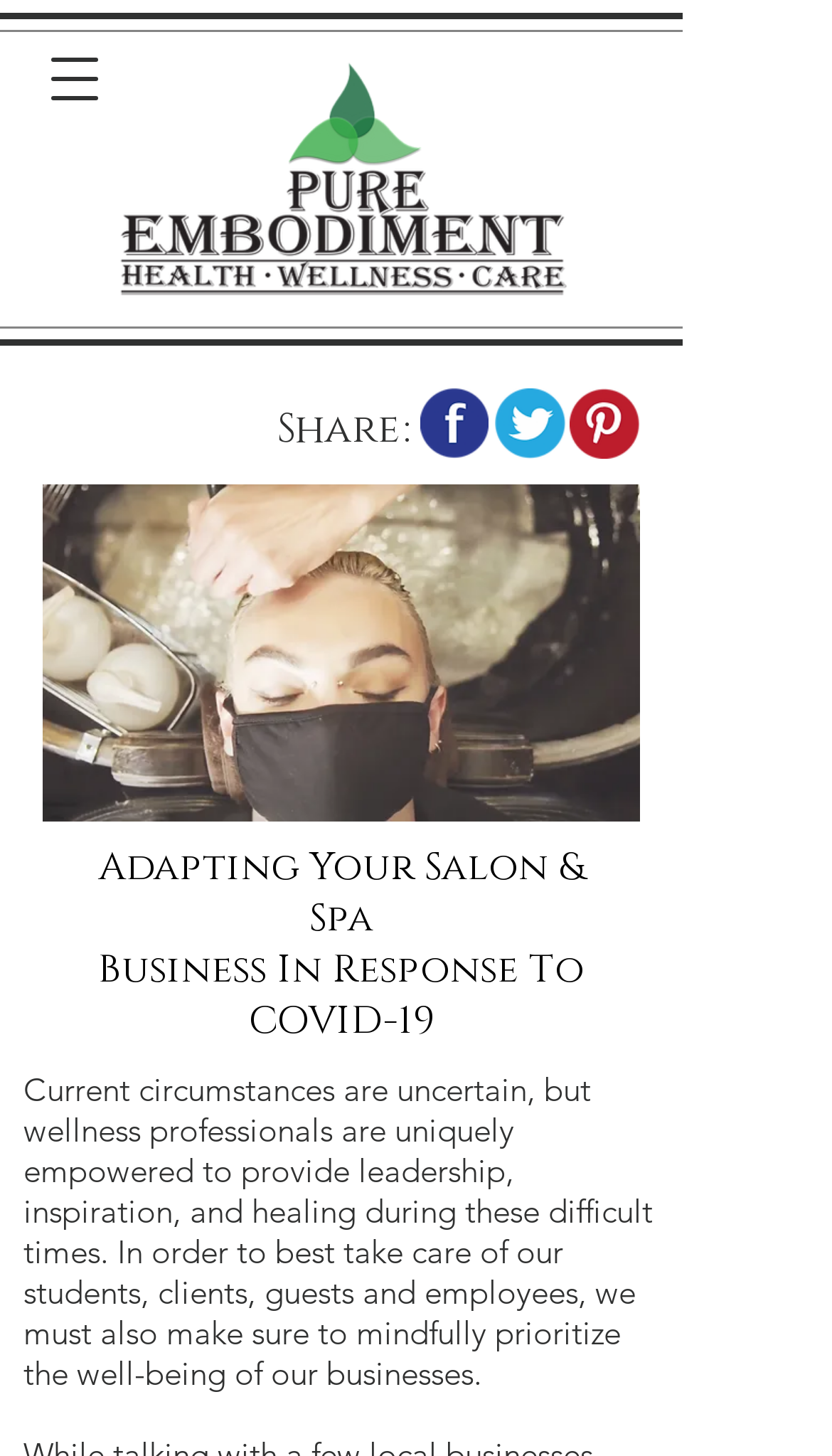Provide the bounding box coordinates of the HTML element this sentence describes: "title="LinkedIn"".

None